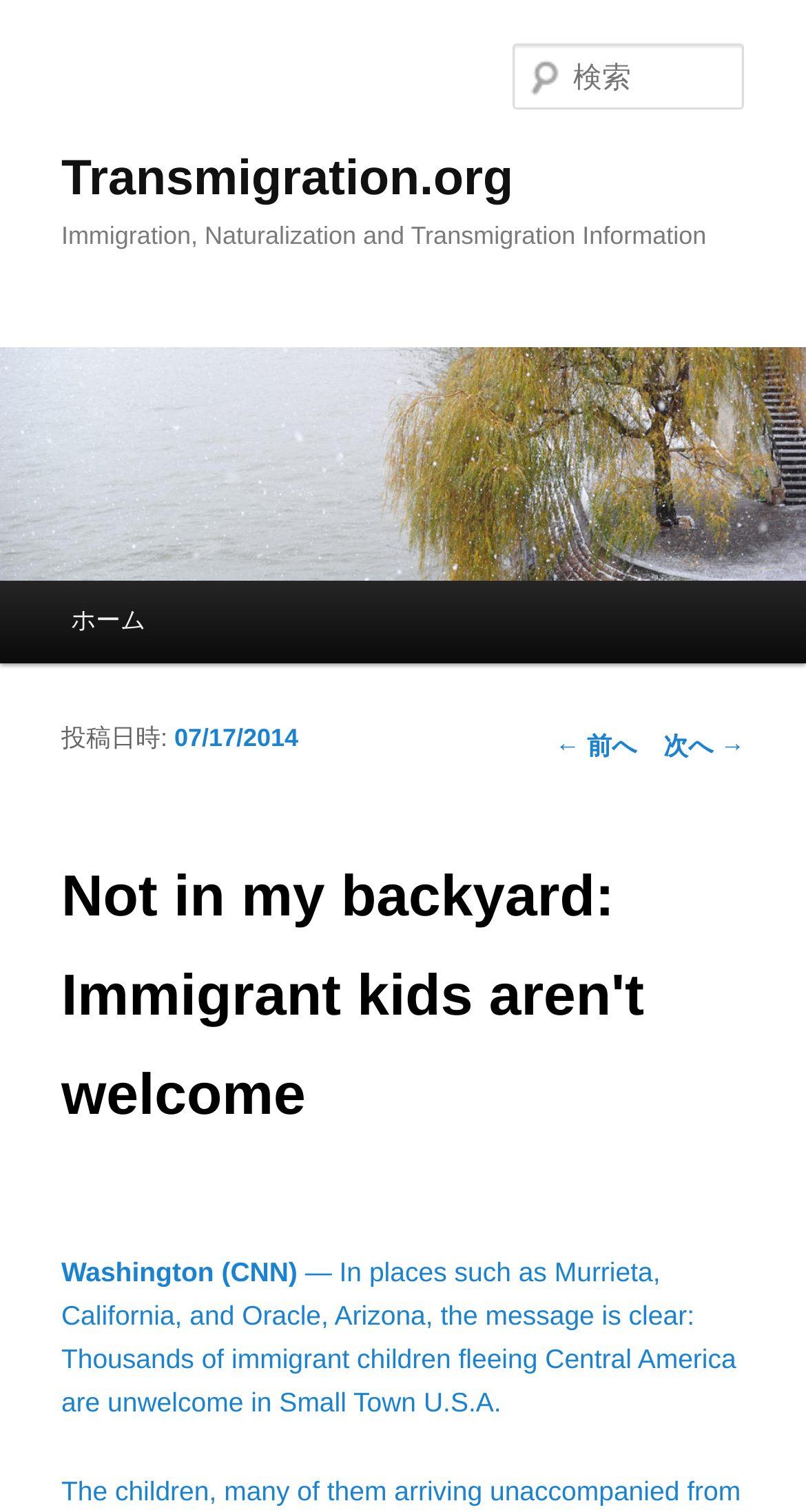Identify the bounding box coordinates for the UI element mentioned here: "Transmigration.org". Provide the coordinates as four float values between 0 and 1, i.e., [left, top, right, bottom].

[0.076, 0.1, 0.637, 0.137]